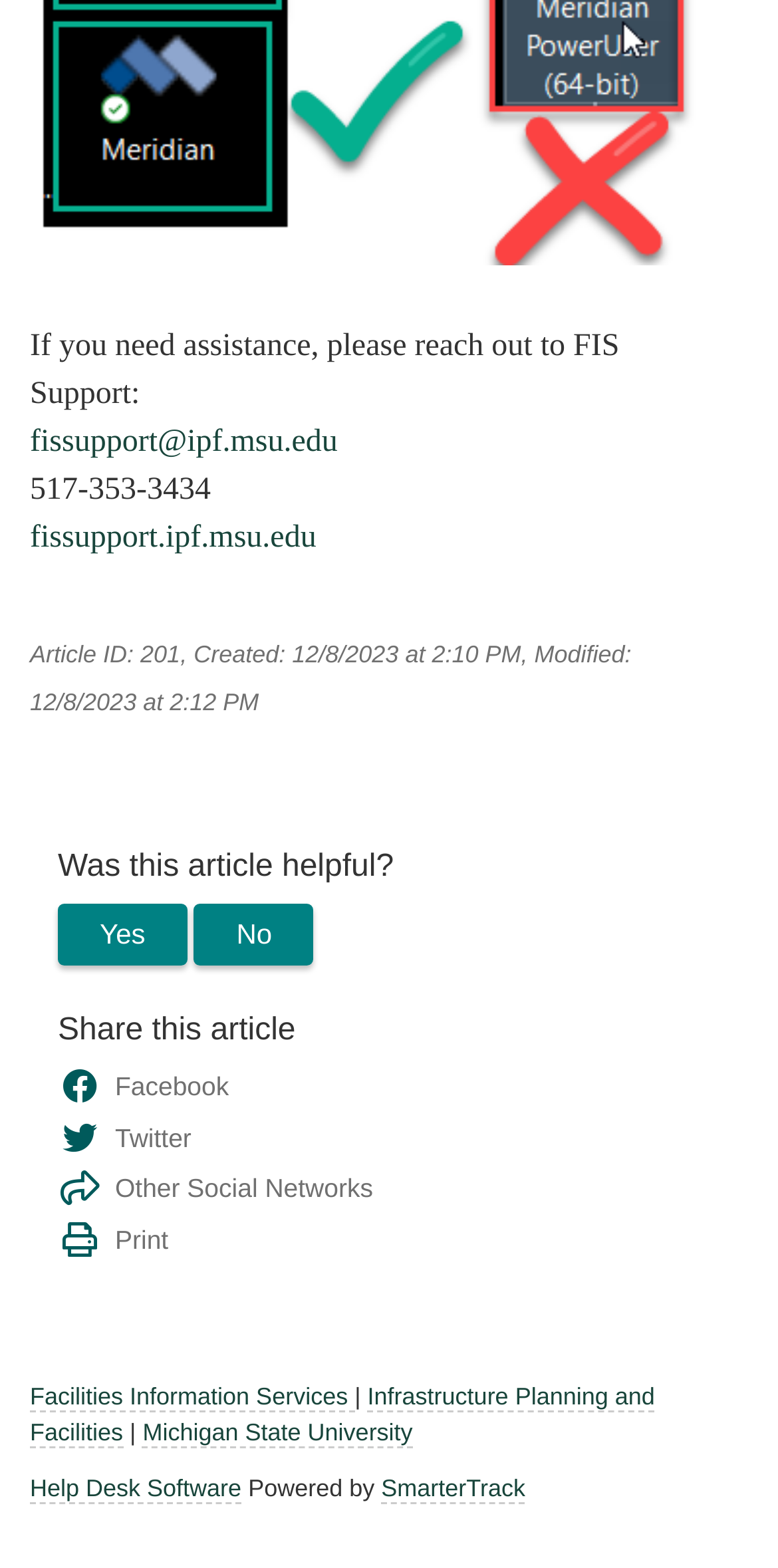What is the name of the help desk software?
Based on the image, give a one-word or short phrase answer.

SmarterTrack